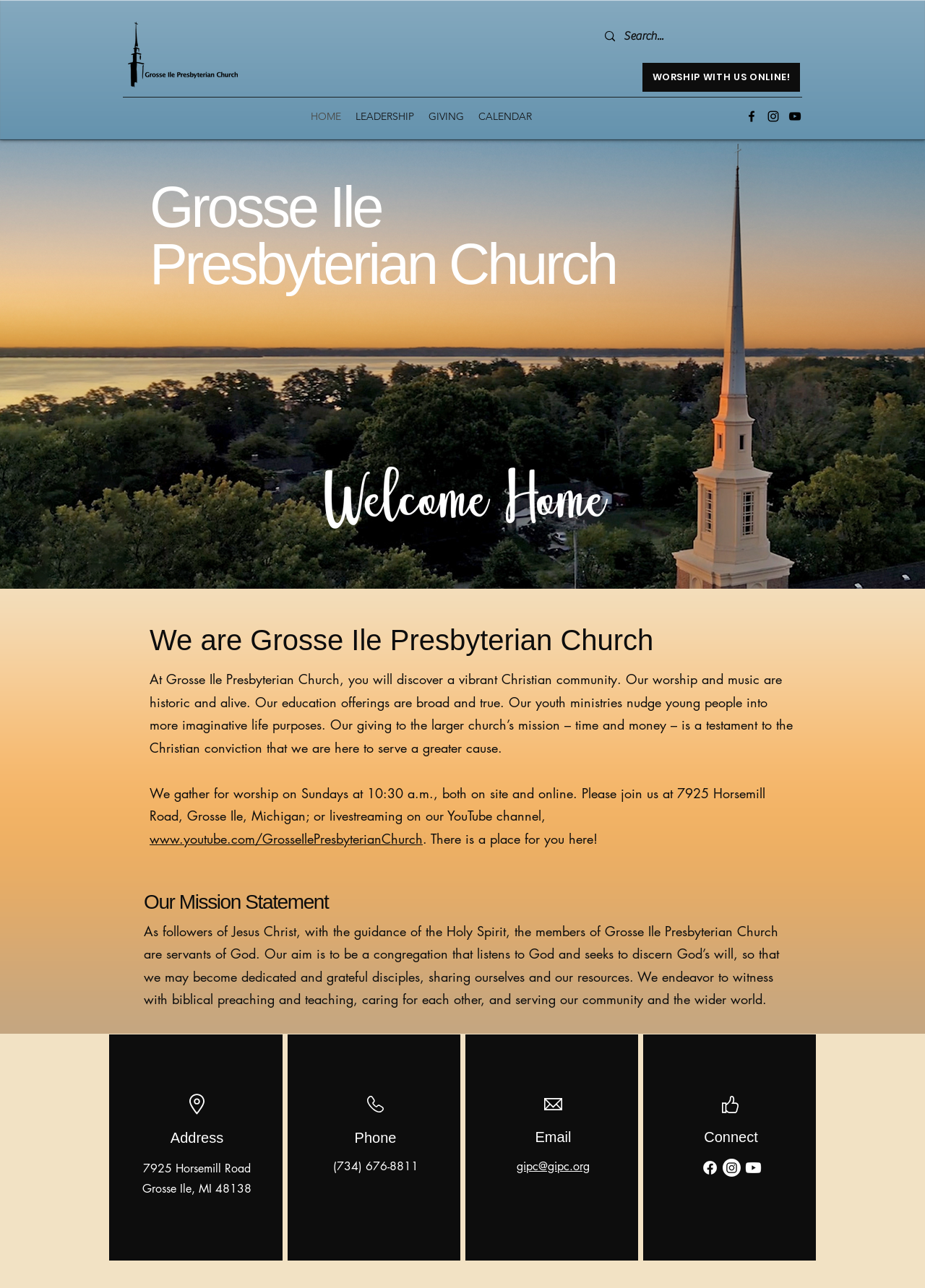What is the phone number of the church?
Kindly give a detailed and elaborate answer to the question.

I found the answer by looking at the static text element under the 'Phone' heading, which provides the phone number of the church.